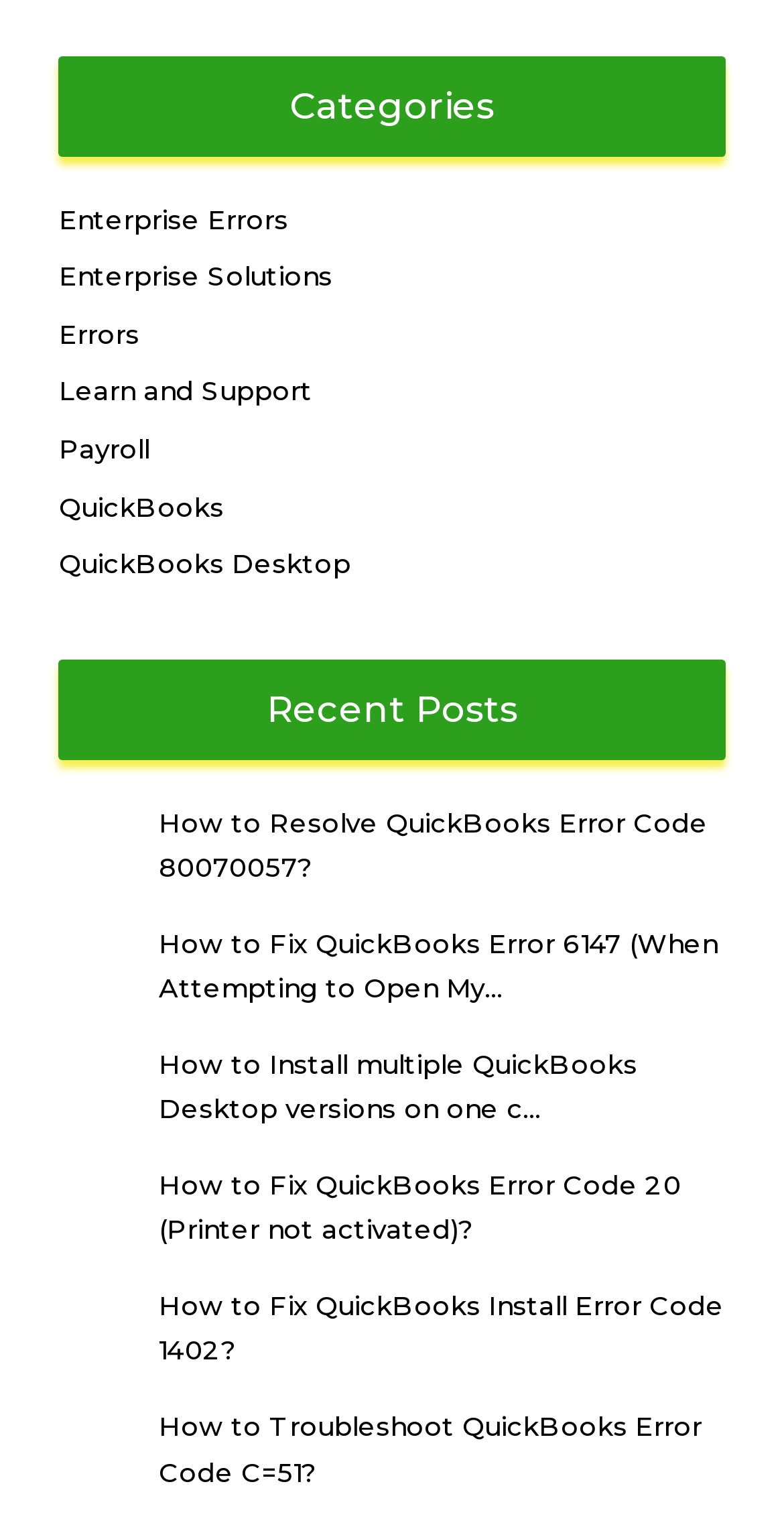Predict the bounding box of the UI element based on the description: "December 29, 2006August 13, 2011". The coordinates should be four float numbers between 0 and 1, formatted as [left, top, right, bottom].

None